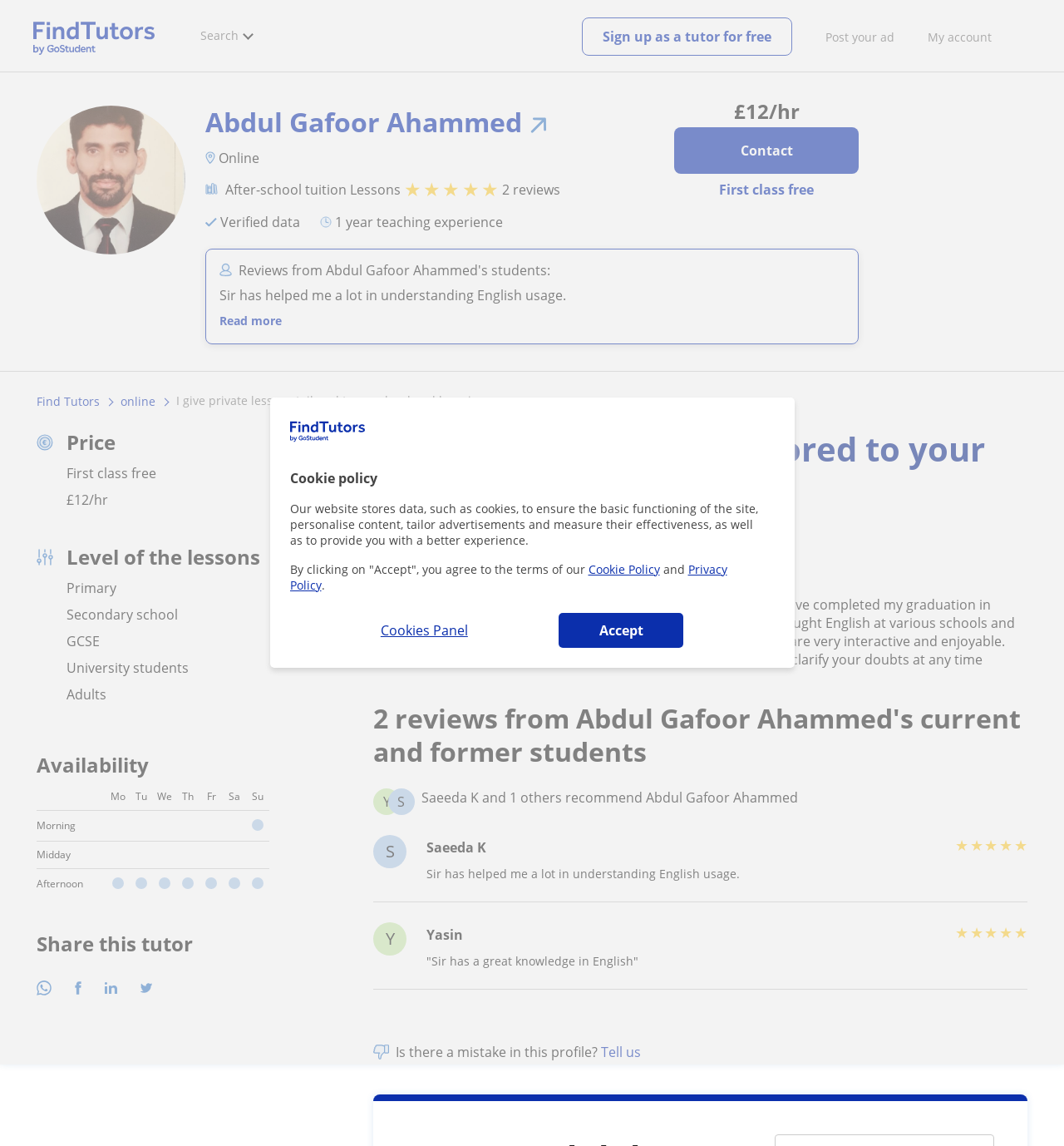What is the tutor's name? Observe the screenshot and provide a one-word or short phrase answer.

Abdul Gafoor Ahammed